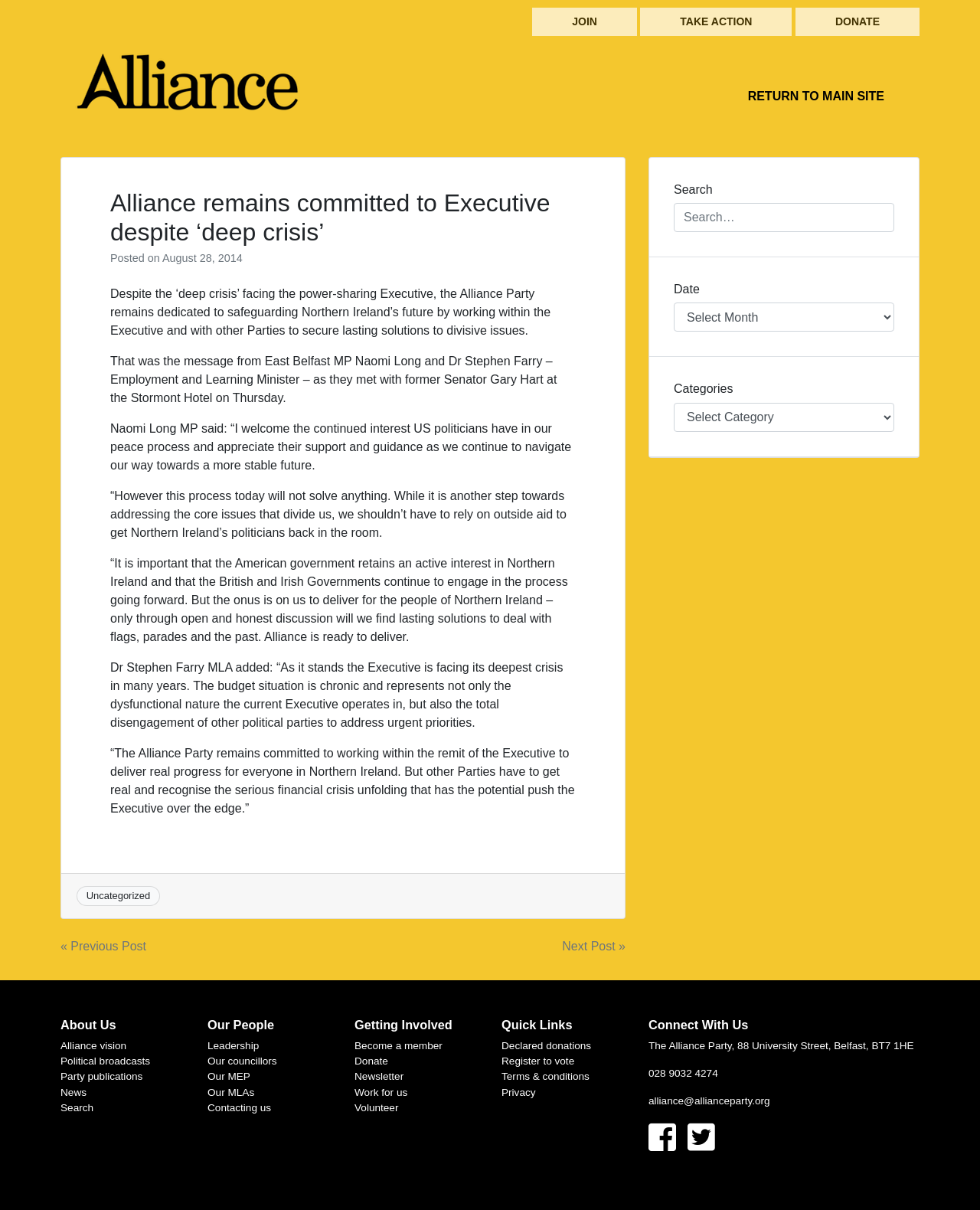Please identify the bounding box coordinates of the element I should click to complete this instruction: 'Donate to the Alliance Party'. The coordinates should be given as four float numbers between 0 and 1, like this: [left, top, right, bottom].

[0.812, 0.006, 0.938, 0.03]